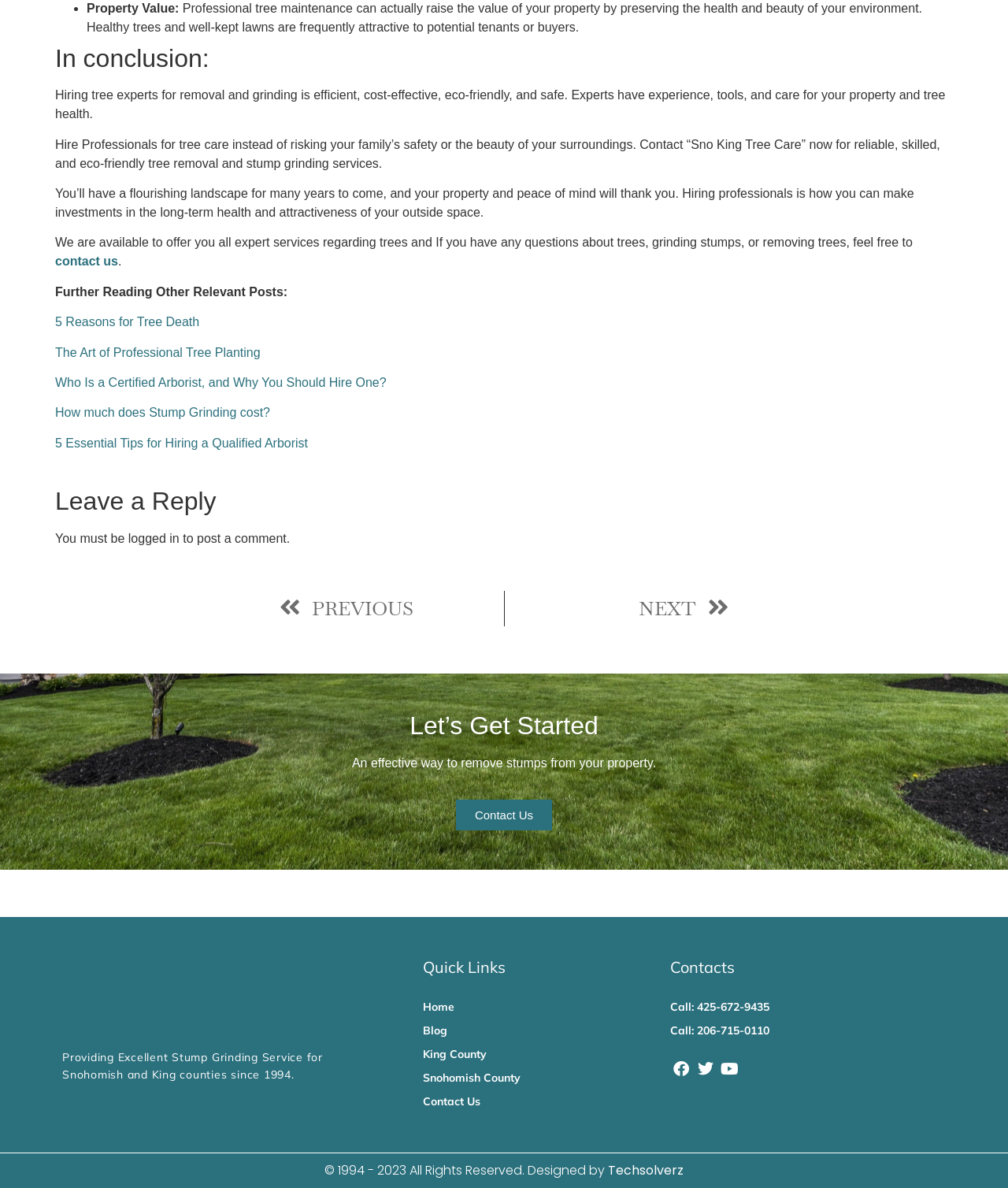What is the name of the company providing tree care services?
Utilize the information in the image to give a detailed answer to the question.

The webpage mentions 'Contact “Sno King Tree Care” now for reliable, skilled, and eco-friendly tree removal and stump grinding services', which indicates that Sno King Tree Care is the company providing tree care services.